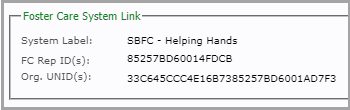How many FC Rep ID(s) are displayed?
Using the picture, provide a one-word or short phrase answer.

1